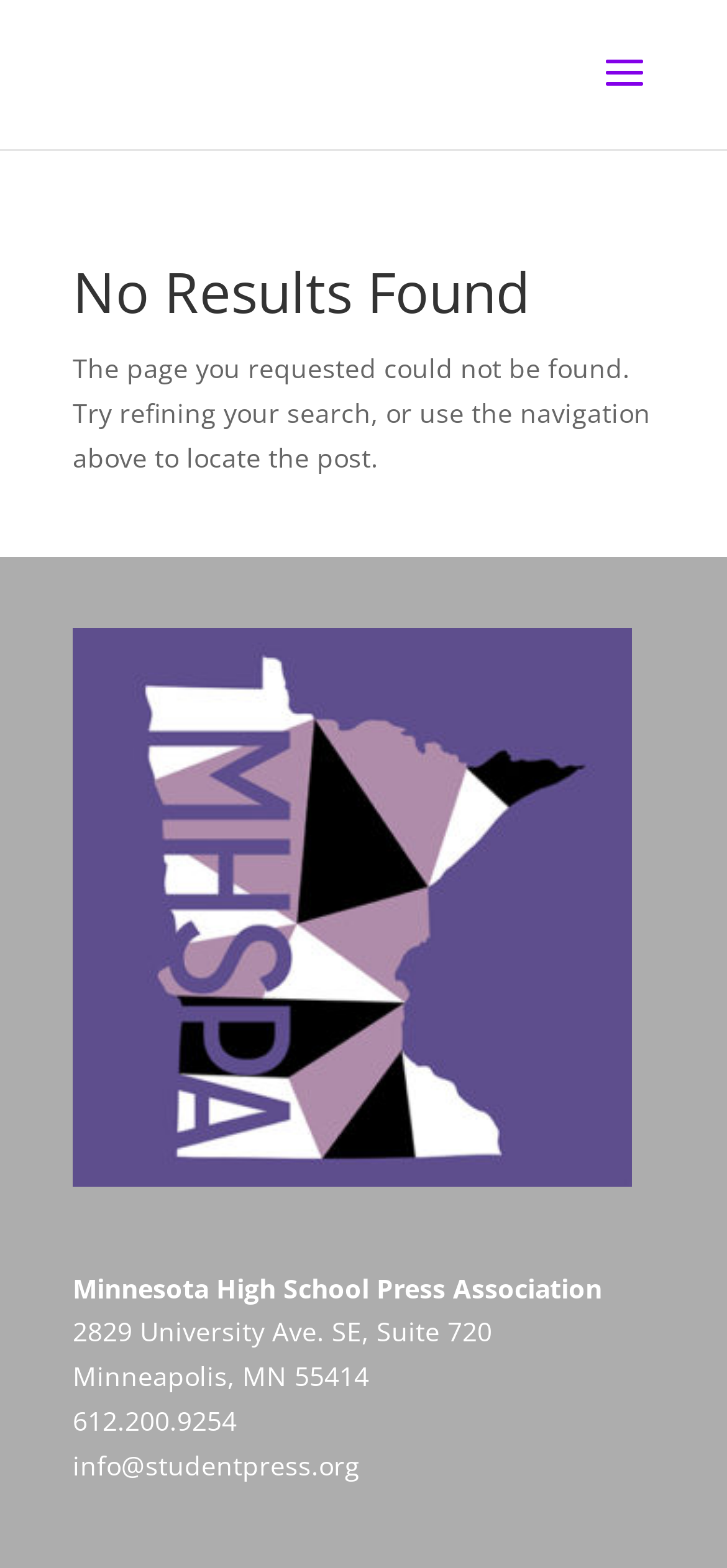Provide the bounding box coordinates for the specified HTML element described in this description: "info@studentpress.org". The coordinates should be four float numbers ranging from 0 to 1, in the format [left, top, right, bottom].

[0.1, 0.923, 0.495, 0.945]